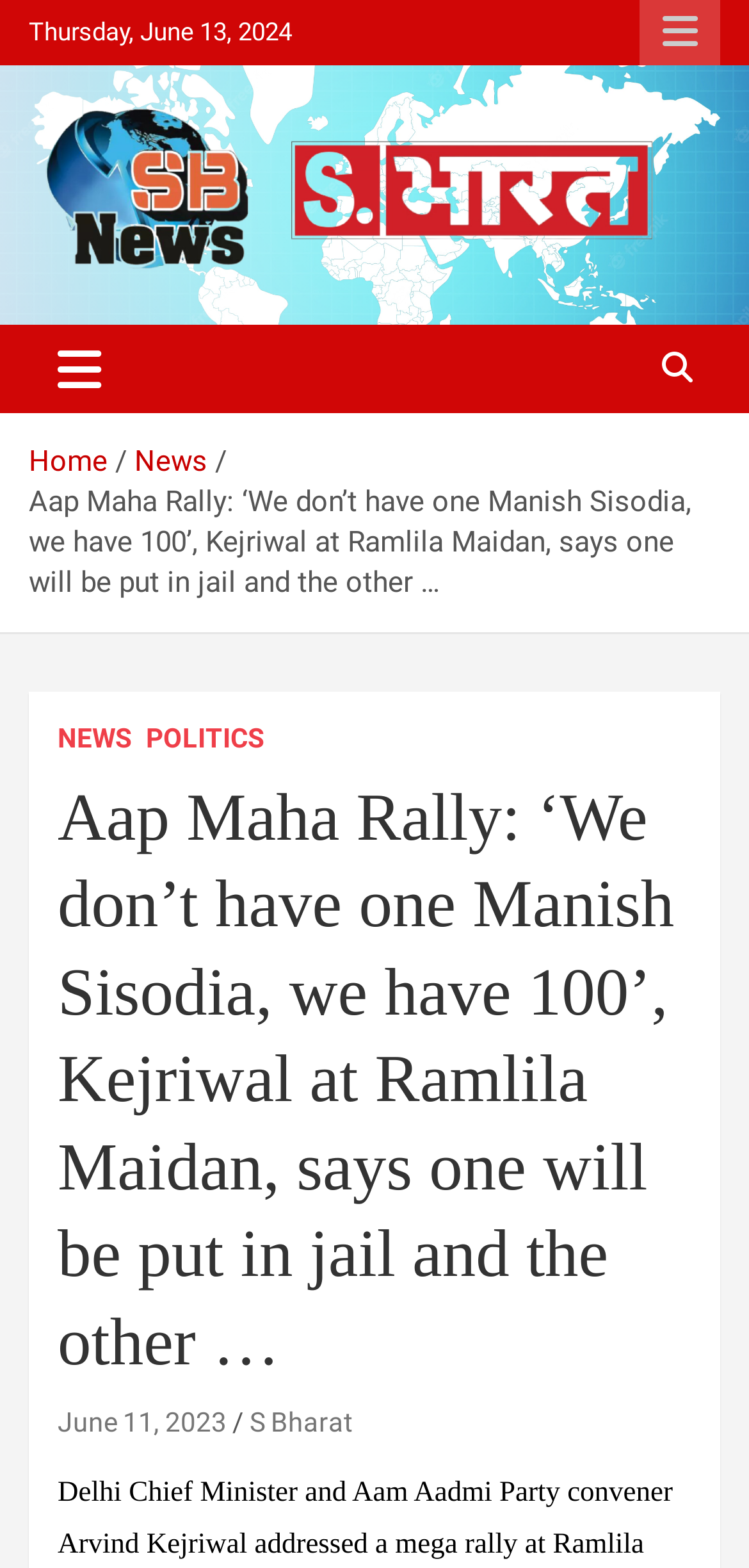Find the bounding box coordinates for the element that must be clicked to complete the instruction: "Read the NEWS section". The coordinates should be four float numbers between 0 and 1, indicated as [left, top, right, bottom].

[0.077, 0.46, 0.177, 0.484]